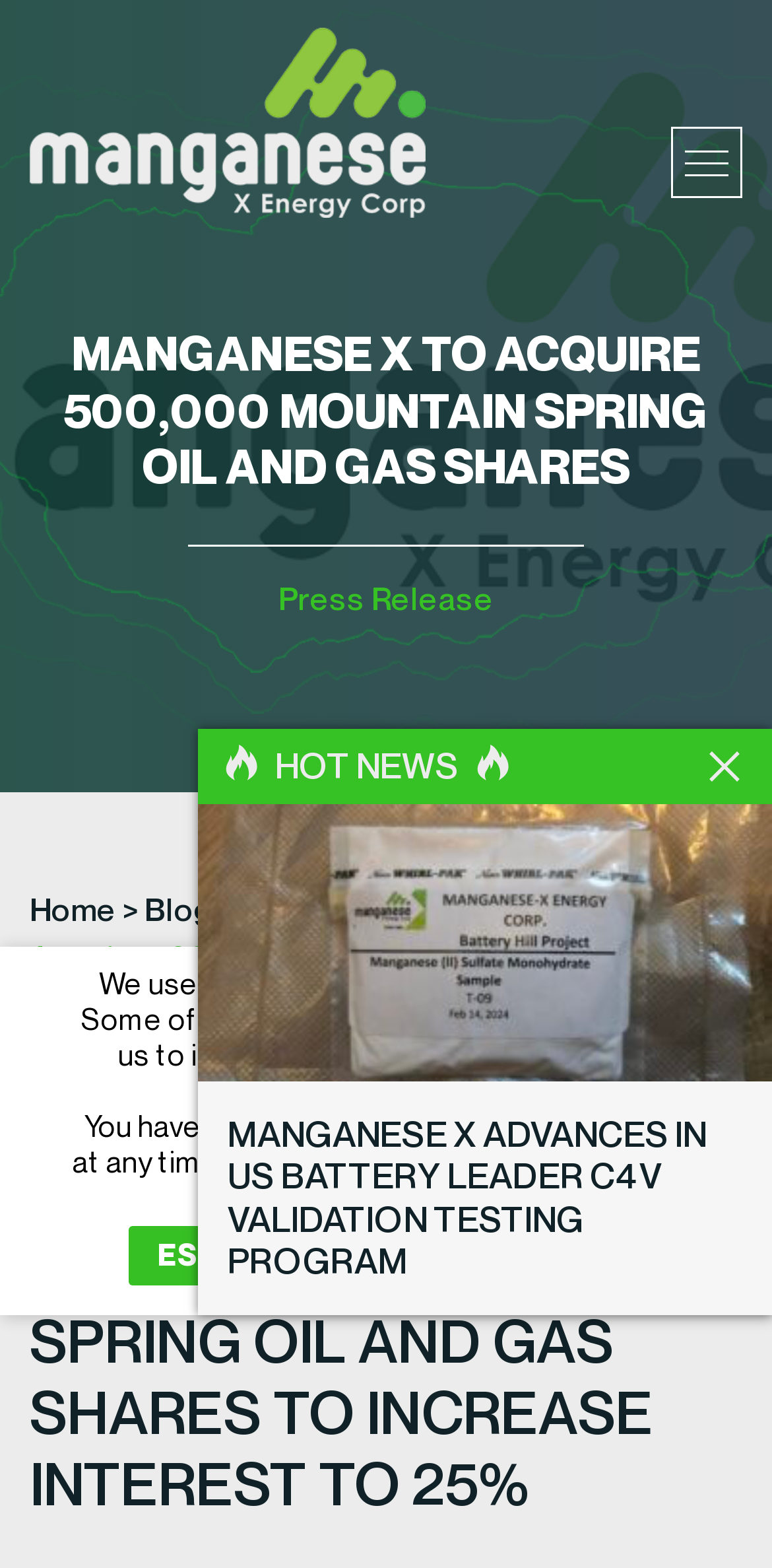Explain the features and main sections of the webpage comprehensively.

The webpage appears to be a news article or press release from Manganese X Energy Corp. At the top, there is a logo of the company, accompanied by a link to the company's website. Below the logo, there is a button with a heading that reads "MANGANESE X TO ACQUIRE 500,000 MOUNTAIN SPRING OIL AND GAS SHARES". 

To the right of the button, there are several links, including "Press Release", "Home", "Blog", and another "Press Release" link. Below these links, there is a static text that reads "Manganese X to Acquire 500,000 Mountain Spring Oil and Gas Shares". 

Further down, there is a heading that reads "MANGANESE X TO ACQUIRE AN ADDITIONAL 500,000 MOUNTAIN SPRING OIL AND GAS SHARES TO INCREASE INTEREST TO 25%". 

On the right side of the page, there are two images of a fire, with a static text "HOT NEWS" in between. Below the fire images, there is an image of a close icon. 

There is another link below the close icon, followed by a heading that reads "MANGANESE X ADVANCES IN US BATTERY LEADER C4V VALIDATION TESTING PROGRAM". 

At the bottom of the page, there are several static texts, including a message about the use of cookies and scripts on the website, and an option to withdraw consent. There is also an image of a customize icon and two static texts that read "ESSENTIALS" and "ACCEPT ALL".